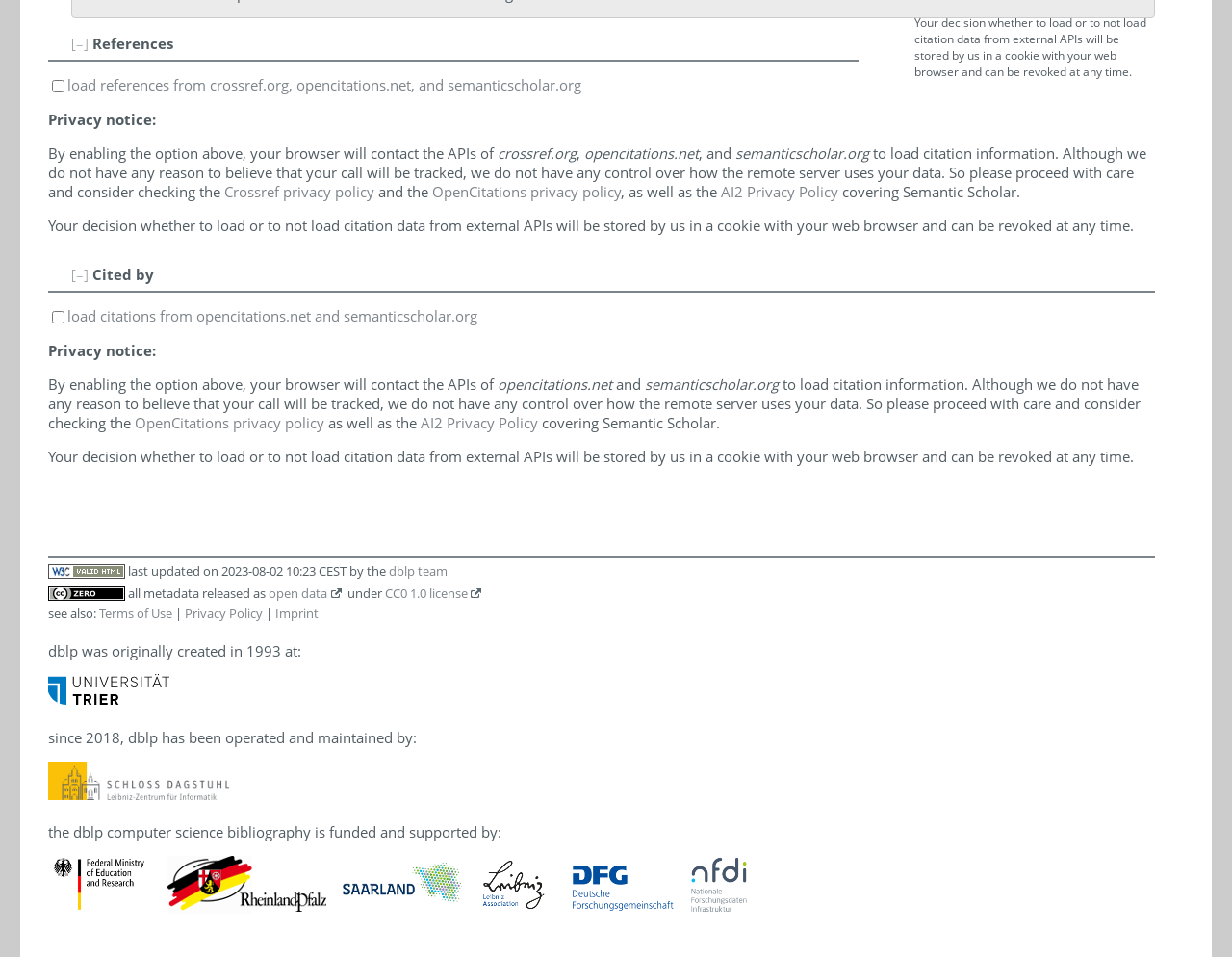Locate the UI element described by Privacy Policy and provide its bounding box coordinates. Use the format (top-left x, top-left y, bottom-right x, bottom-right y) with all values as floating point numbers between 0 and 1.

[0.15, 0.632, 0.214, 0.65]